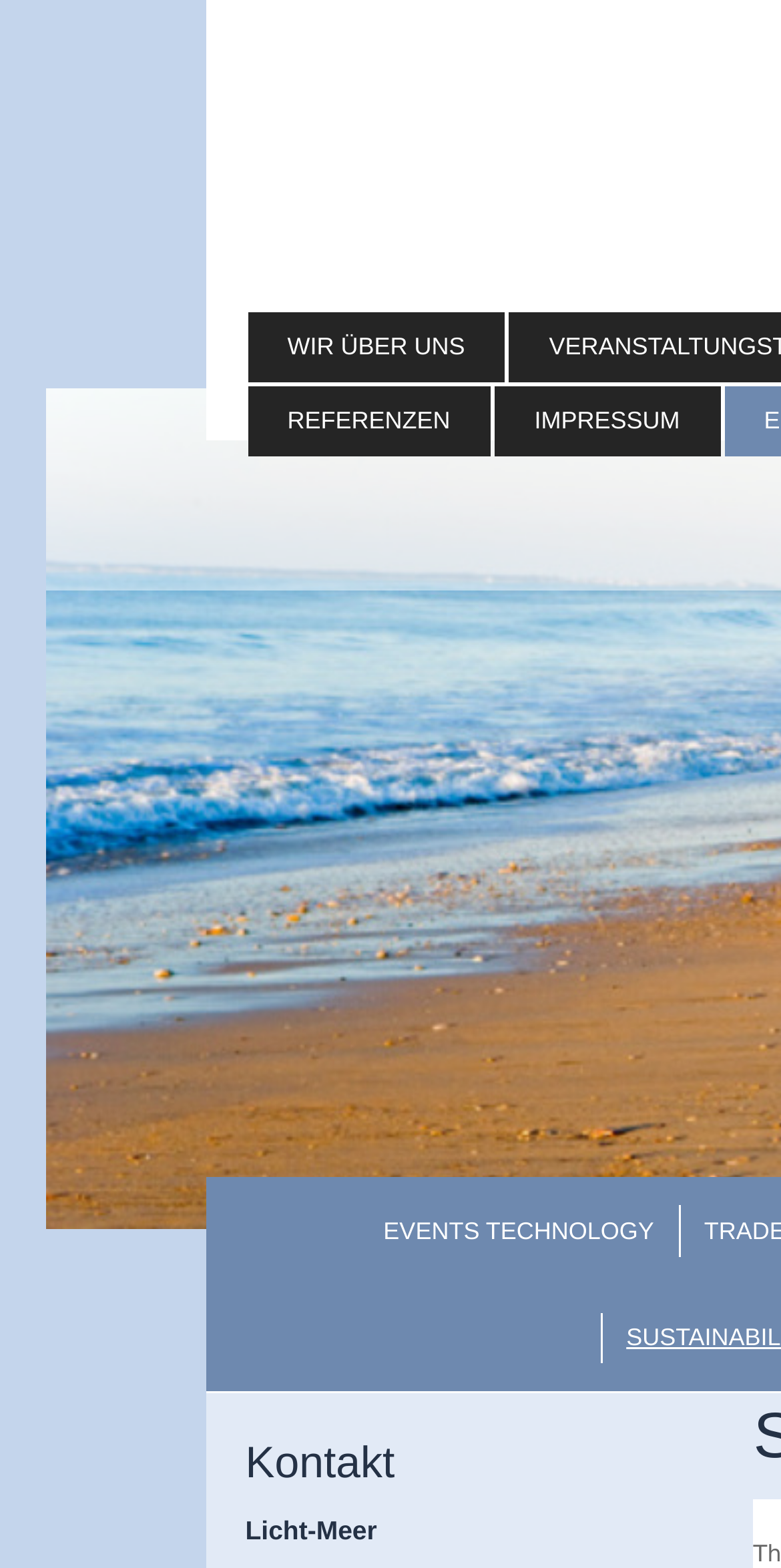Describe the entire webpage, focusing on both content and design.

The webpage is about Licht-Meer Veranstaltungstechnik, a company that provides event technology services. At the top, there are three main navigation links: "WIR ÜBER UNS" (About Us), "REFERENZEN" (References), and "IMPRESSUM" (Imprint), which are positioned horizontally next to each other. 

Below these links, there is a small, non-descriptive text element. Further down, there is a prominent link to "EVENTS TECHNOLOGY", which is centered on the page. 

At the bottom of the page, there is a section dedicated to contact information, marked by a "Kontakt" (Contact) heading. Within this section, the company name "Licht-Meer" is displayed.